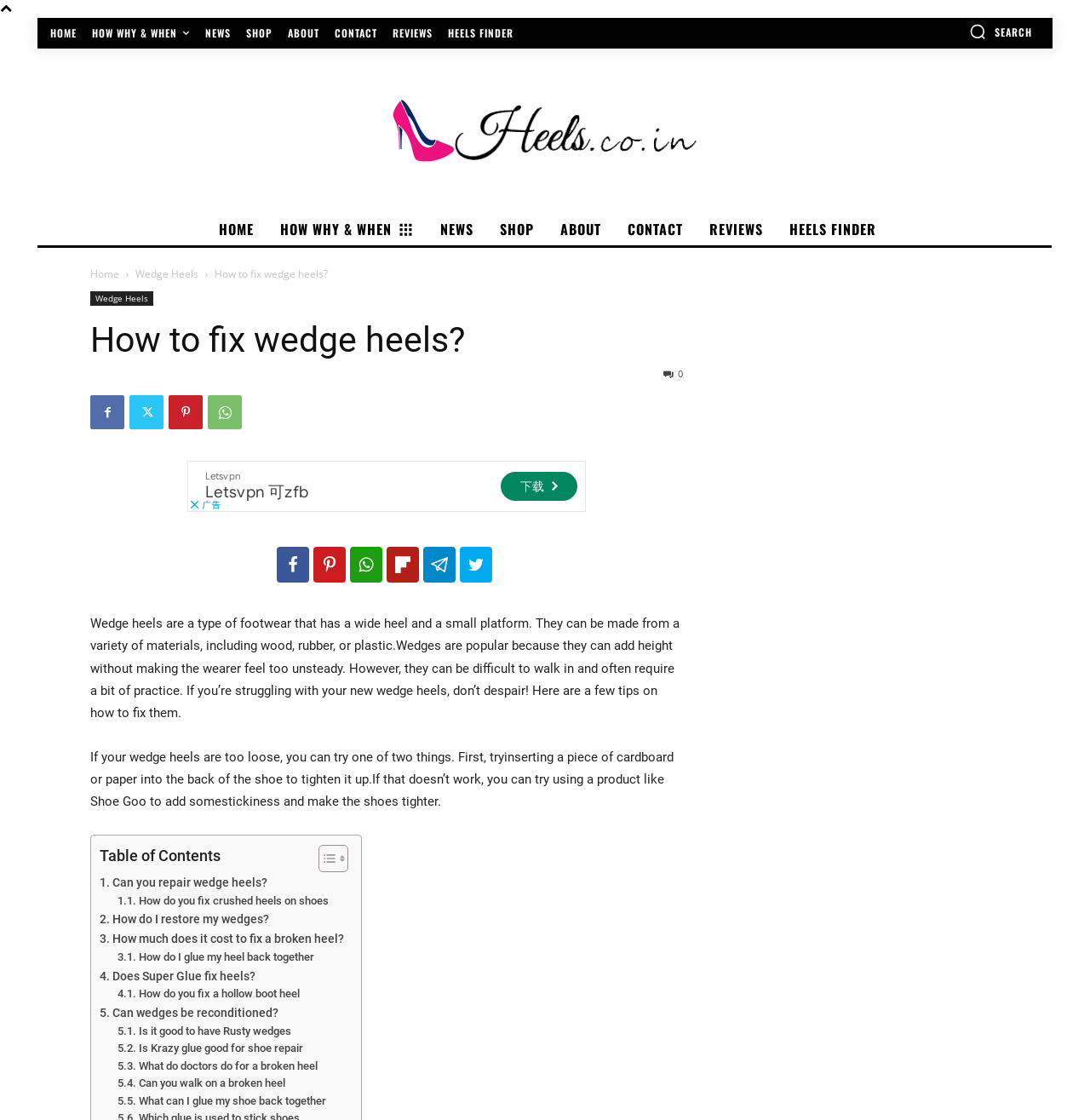Find the bounding box coordinates for the area that should be clicked to accomplish the instruction: "Click on Products".

None